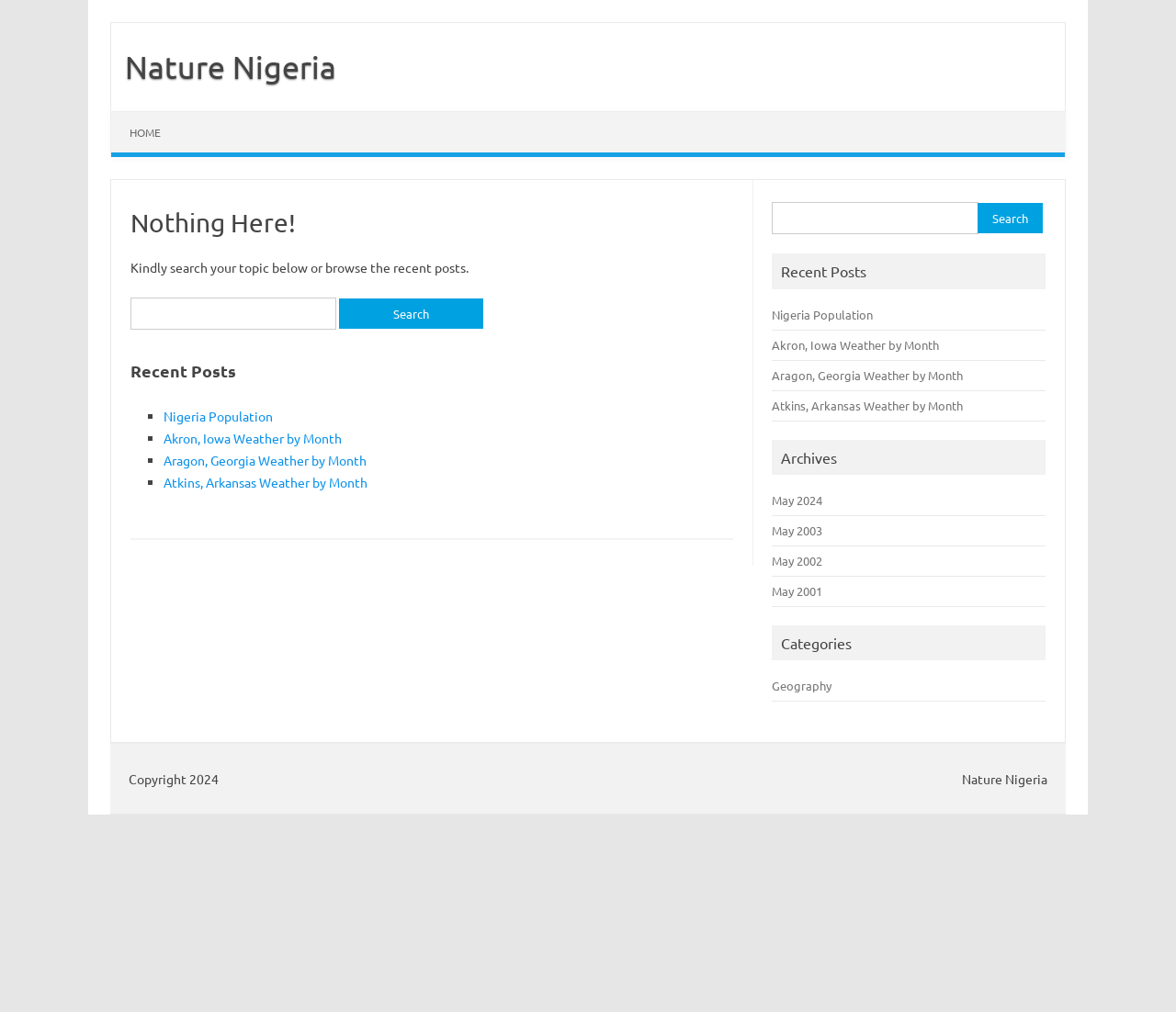Respond to the following question with a brief word or phrase:
What is the copyright year of this website?

2024